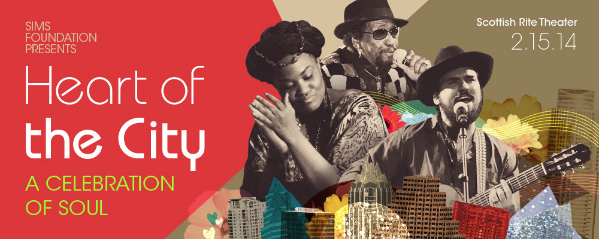Provide a single word or phrase to answer the given question: 
Where is the event taking place?

Scottish Rite Theater